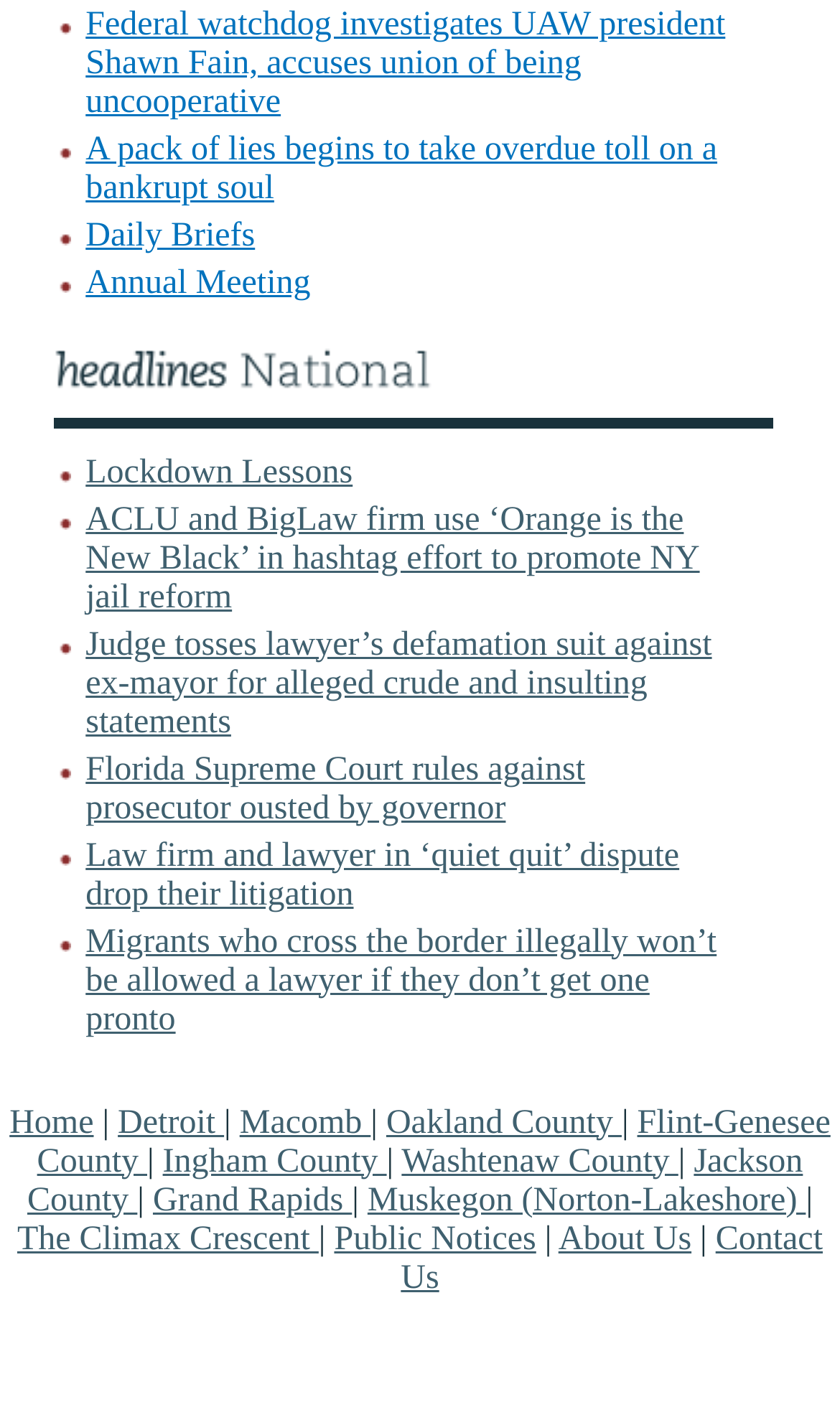What type of content is listed on this webpage?
From the screenshot, supply a one-word or short-phrase answer.

News articles